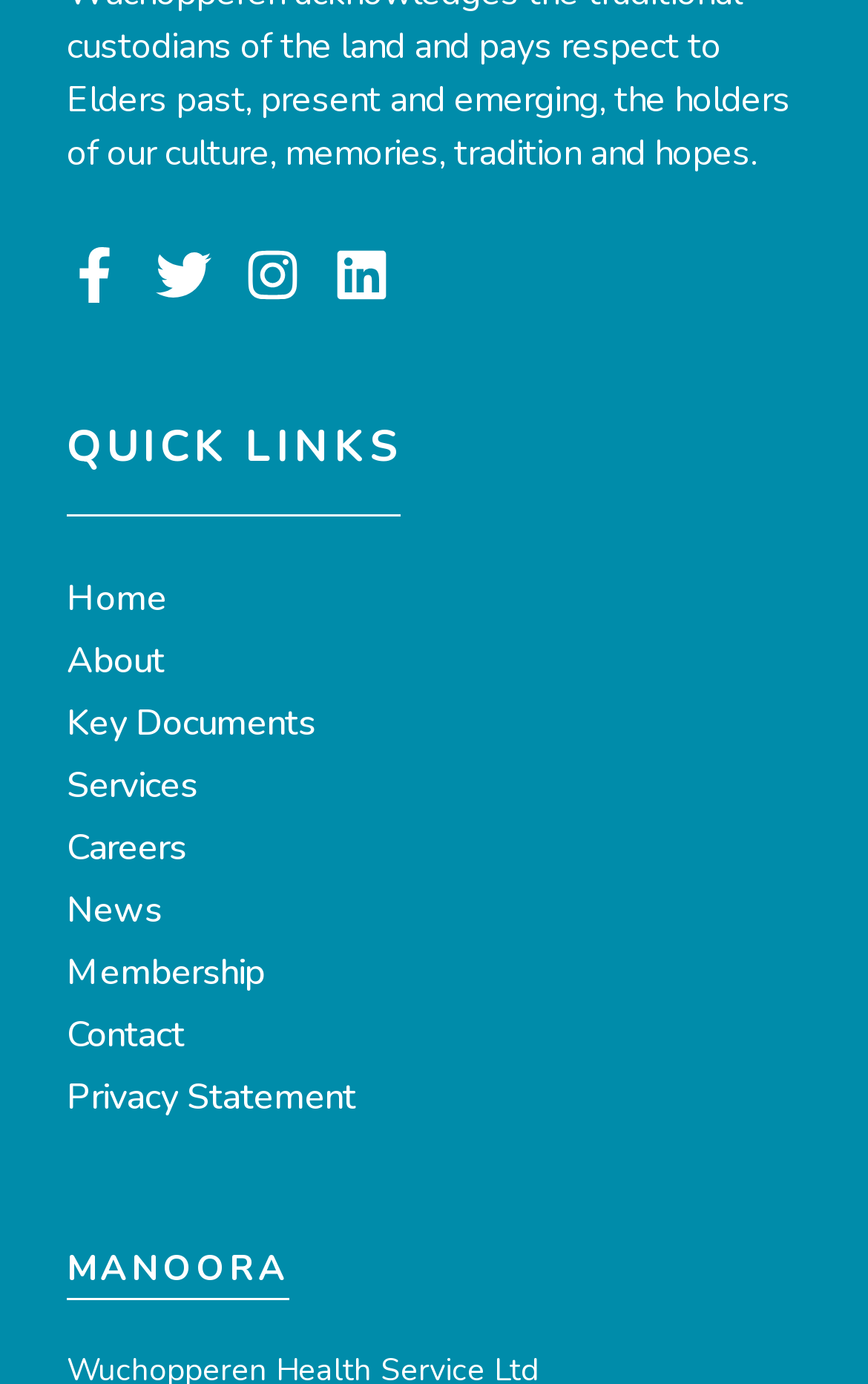Find the UI element described as: "Privacy Statement" and predict its bounding box coordinates. Ensure the coordinates are four float numbers between 0 and 1, [left, top, right, bottom].

[0.077, 0.77, 0.923, 0.815]